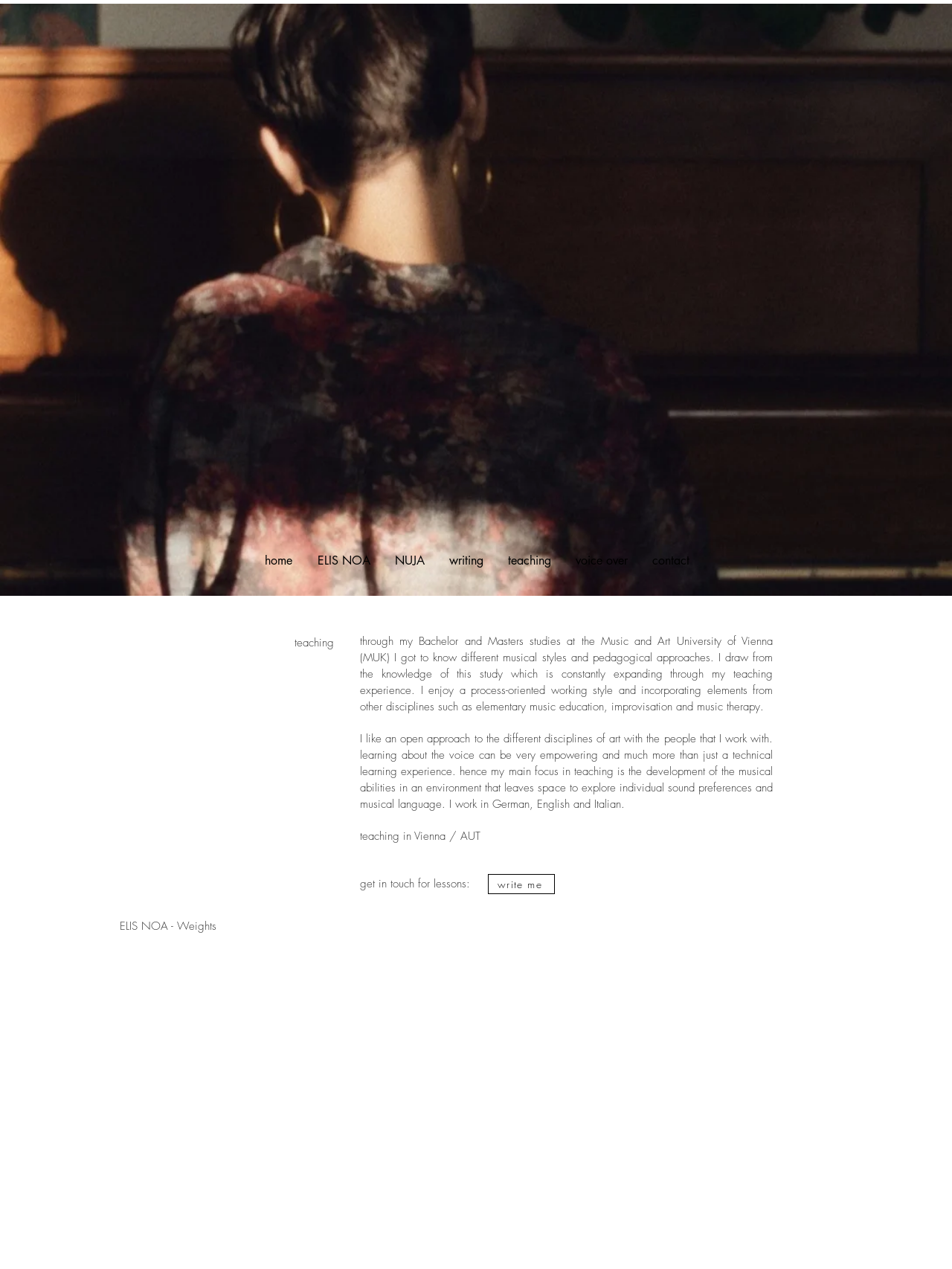From the screenshot, find the bounding box of the UI element matching this description: "home". Supply the bounding box coordinates in the form [left, top, right, bottom], each a float between 0 and 1.

[0.263, 0.427, 0.319, 0.457]